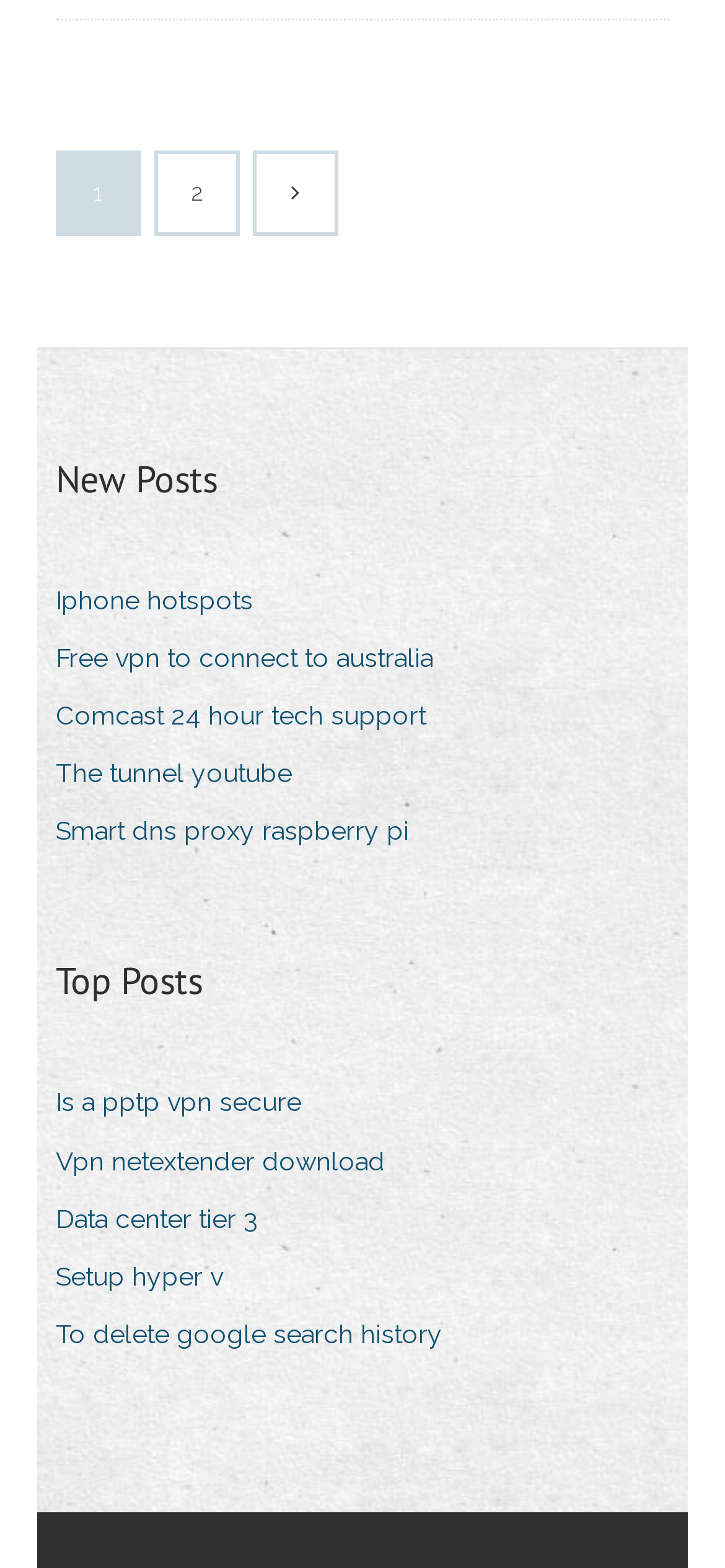Please identify the bounding box coordinates of the clickable area that will fulfill the following instruction: "Explore top posts". The coordinates should be in the format of four float numbers between 0 and 1, i.e., [left, top, right, bottom].

[0.077, 0.608, 0.279, 0.644]